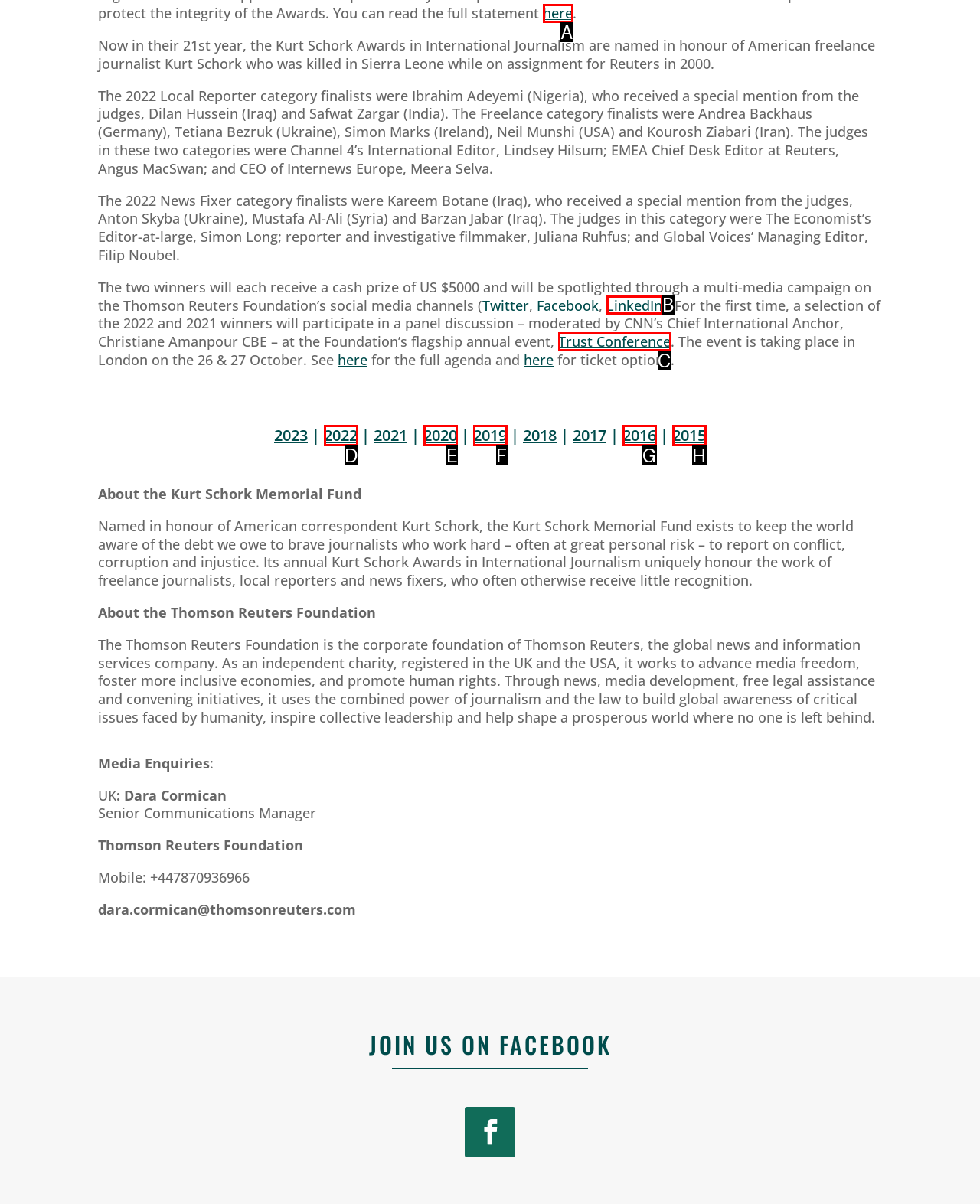Identify the HTML element that best matches the description: Trust Conference. Provide your answer by selecting the corresponding letter from the given options.

C